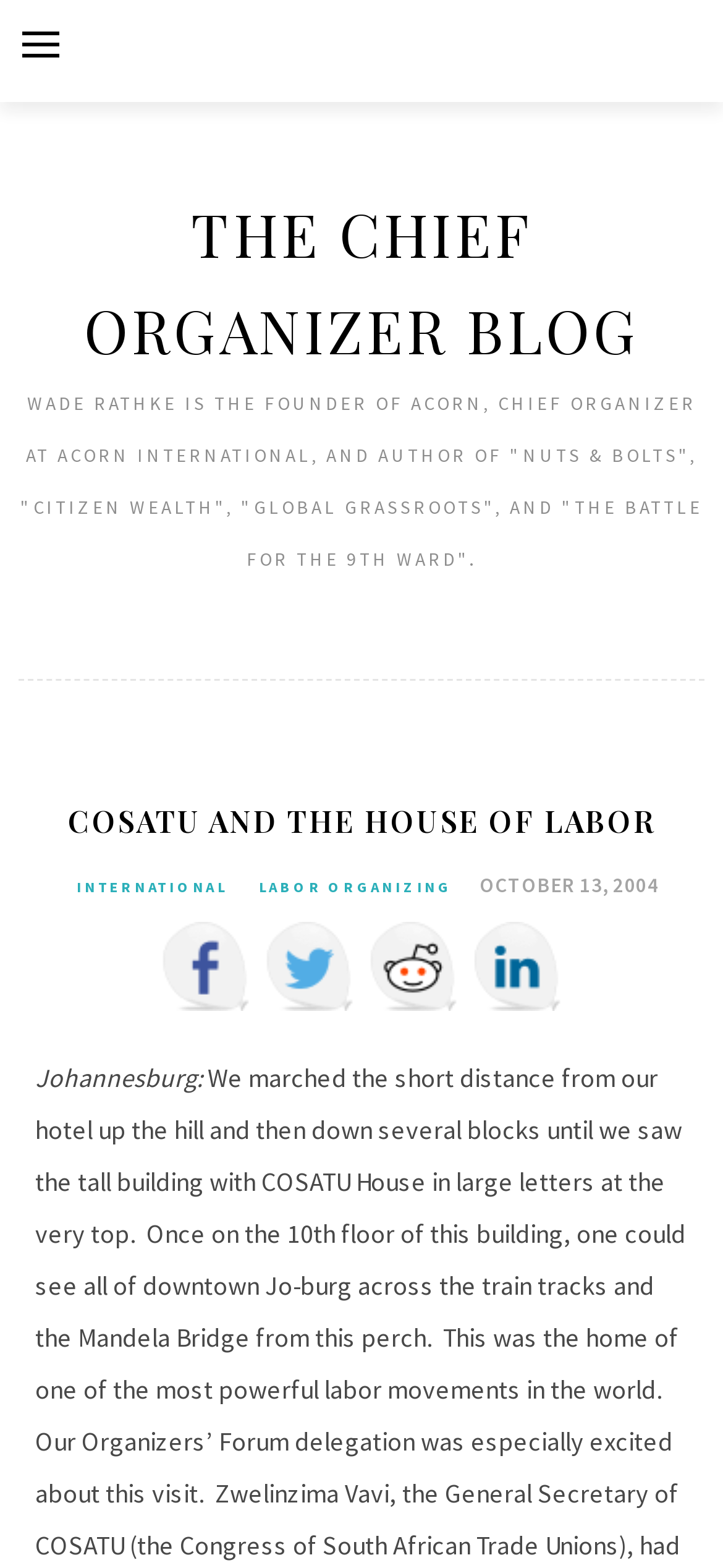Determine the coordinates of the bounding box for the clickable area needed to execute this instruction: "Read about COSATU AND THE HOUSE OF LABOR".

[0.049, 0.511, 0.951, 0.537]